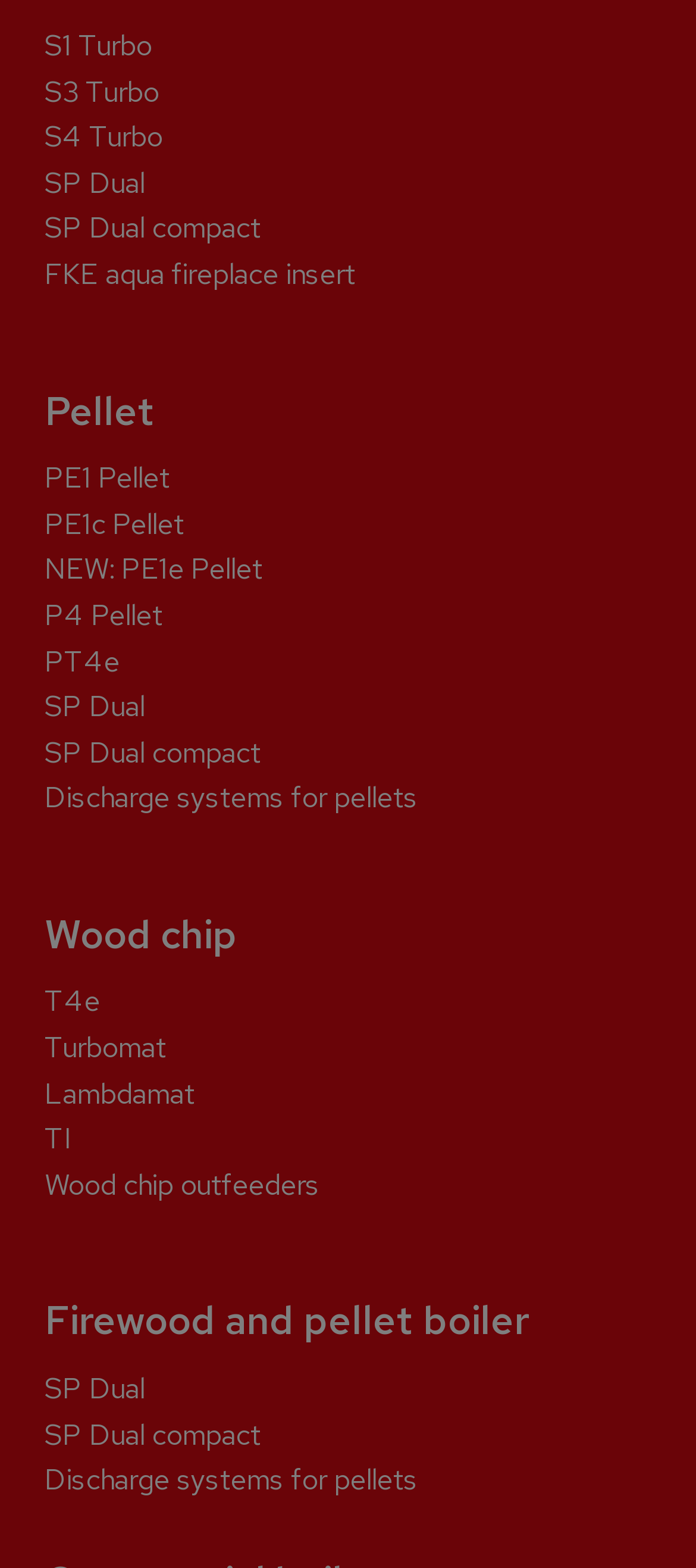Please give a short response to the question using one word or a phrase:
How many links are there on this webpage?

24